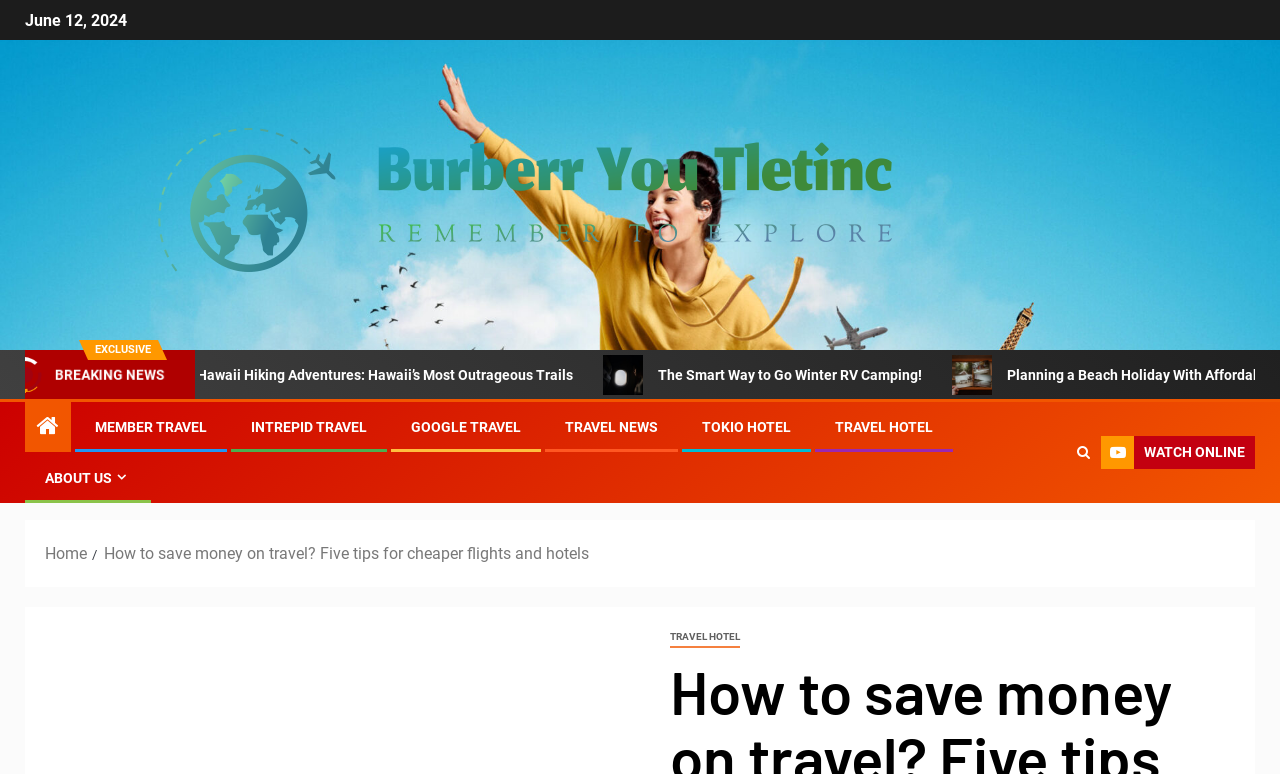Determine the bounding box coordinates for the element that should be clicked to follow this instruction: "Search using the search icon". The coordinates should be given as four float numbers between 0 and 1, in the format [left, top, right, bottom].

None